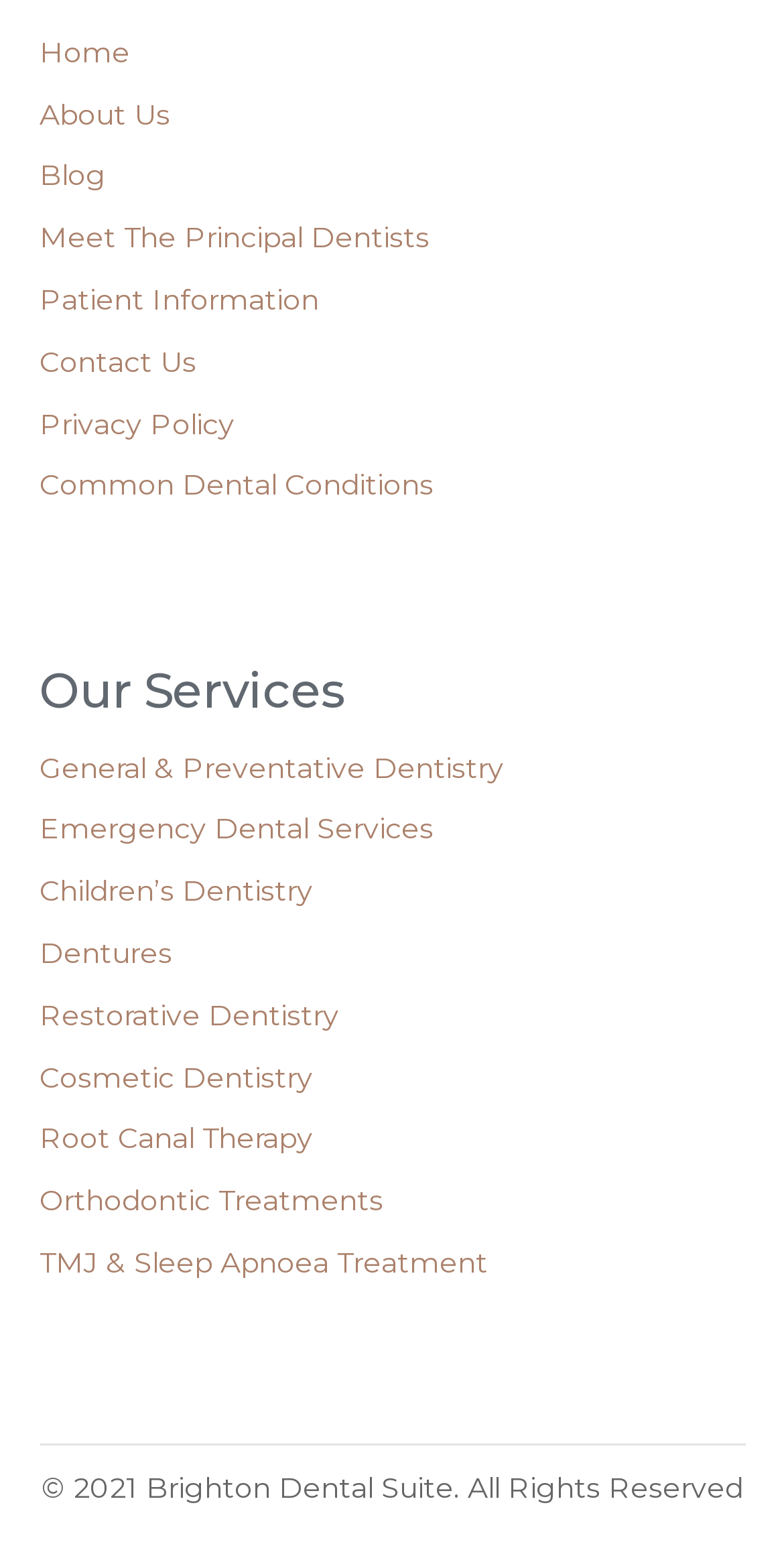Please find the bounding box for the UI component described as follows: "About Us".

[0.05, 0.062, 0.217, 0.085]